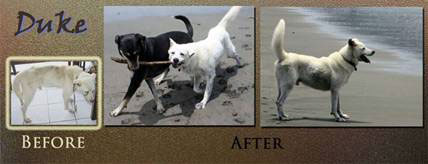Respond to the question below with a concise word or phrase:
What is the condition of Duke in the 'Before' picture?

Severe illness and malnutrition